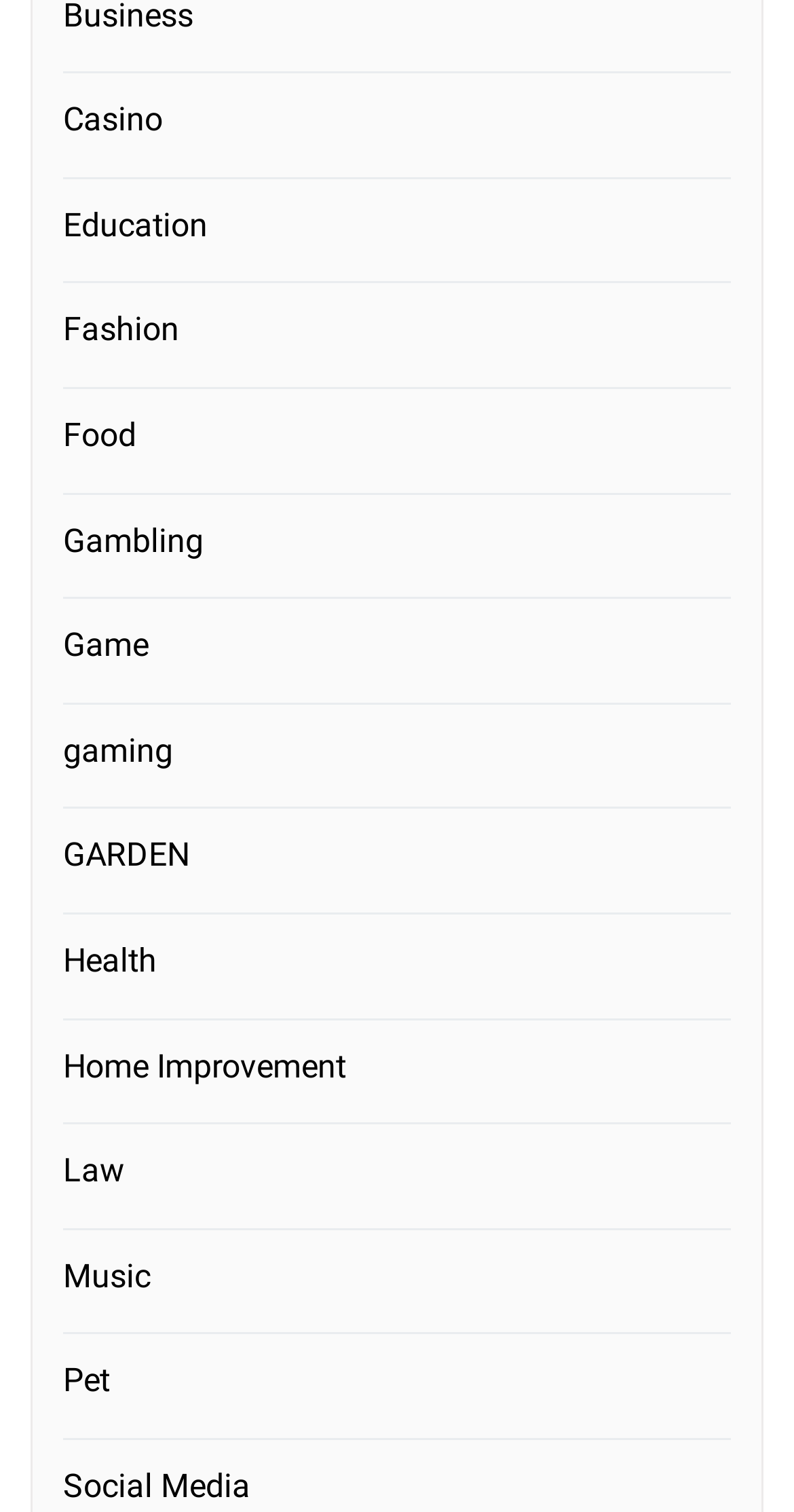Answer in one word or a short phrase: 
What is the first category listed?

Casino